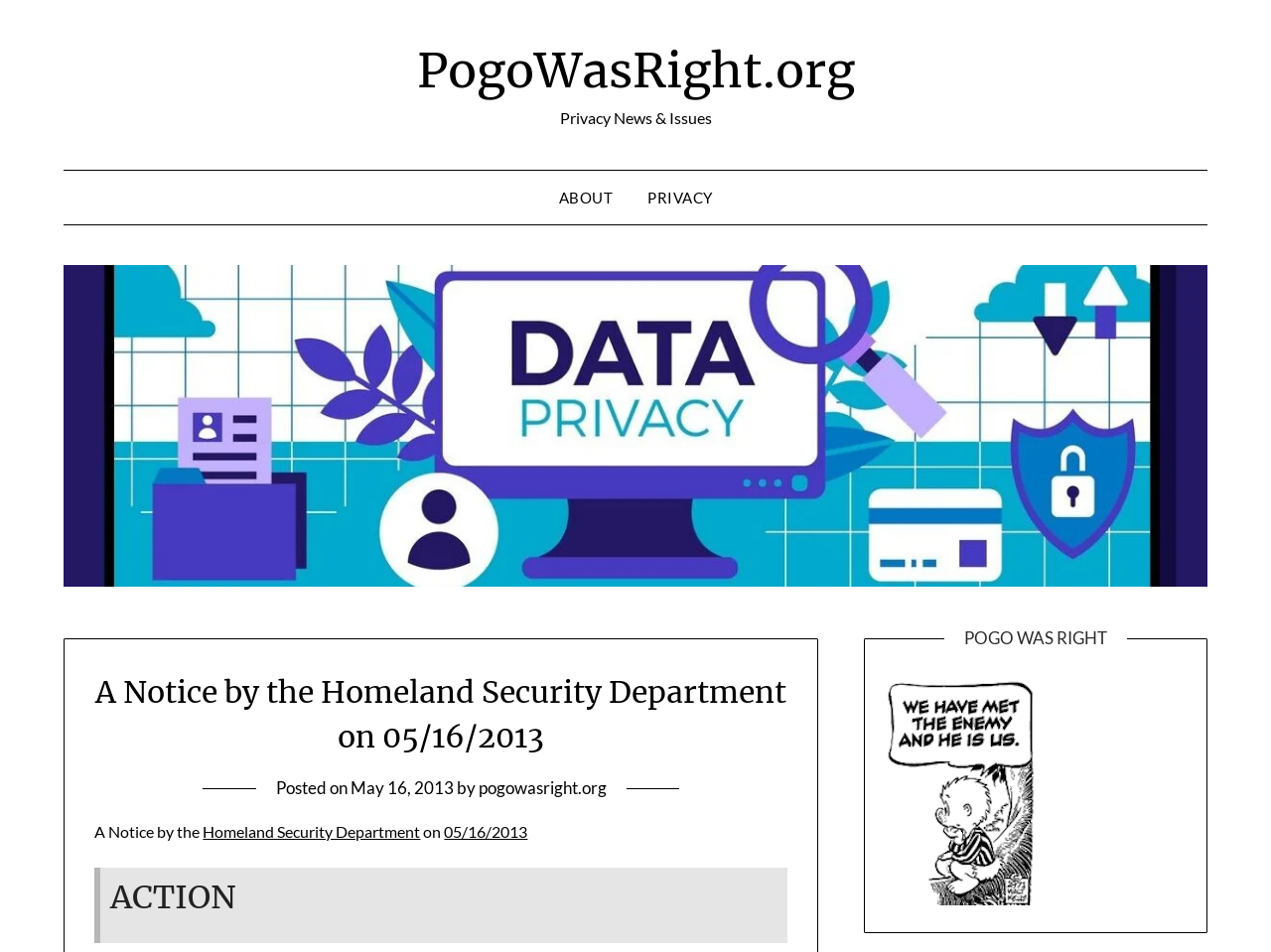What is the website's name?
Based on the image, give a concise answer in the form of a single word or short phrase.

PogoWasRight.org